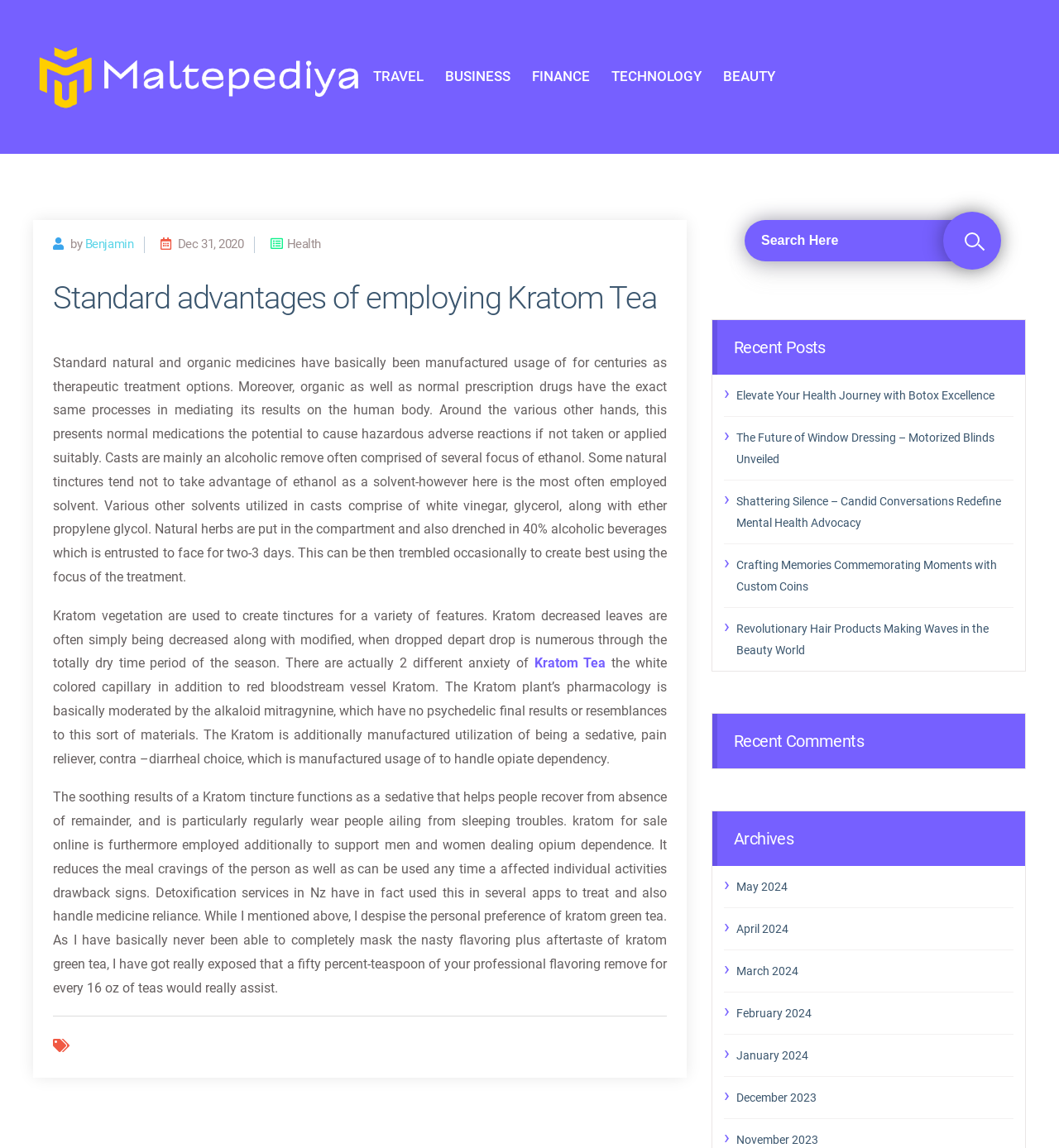Locate the bounding box coordinates of the area that needs to be clicked to fulfill the following instruction: "Click on the 'Kratom Tea' link". The coordinates should be in the format of four float numbers between 0 and 1, namely [left, top, right, bottom].

[0.504, 0.571, 0.572, 0.585]